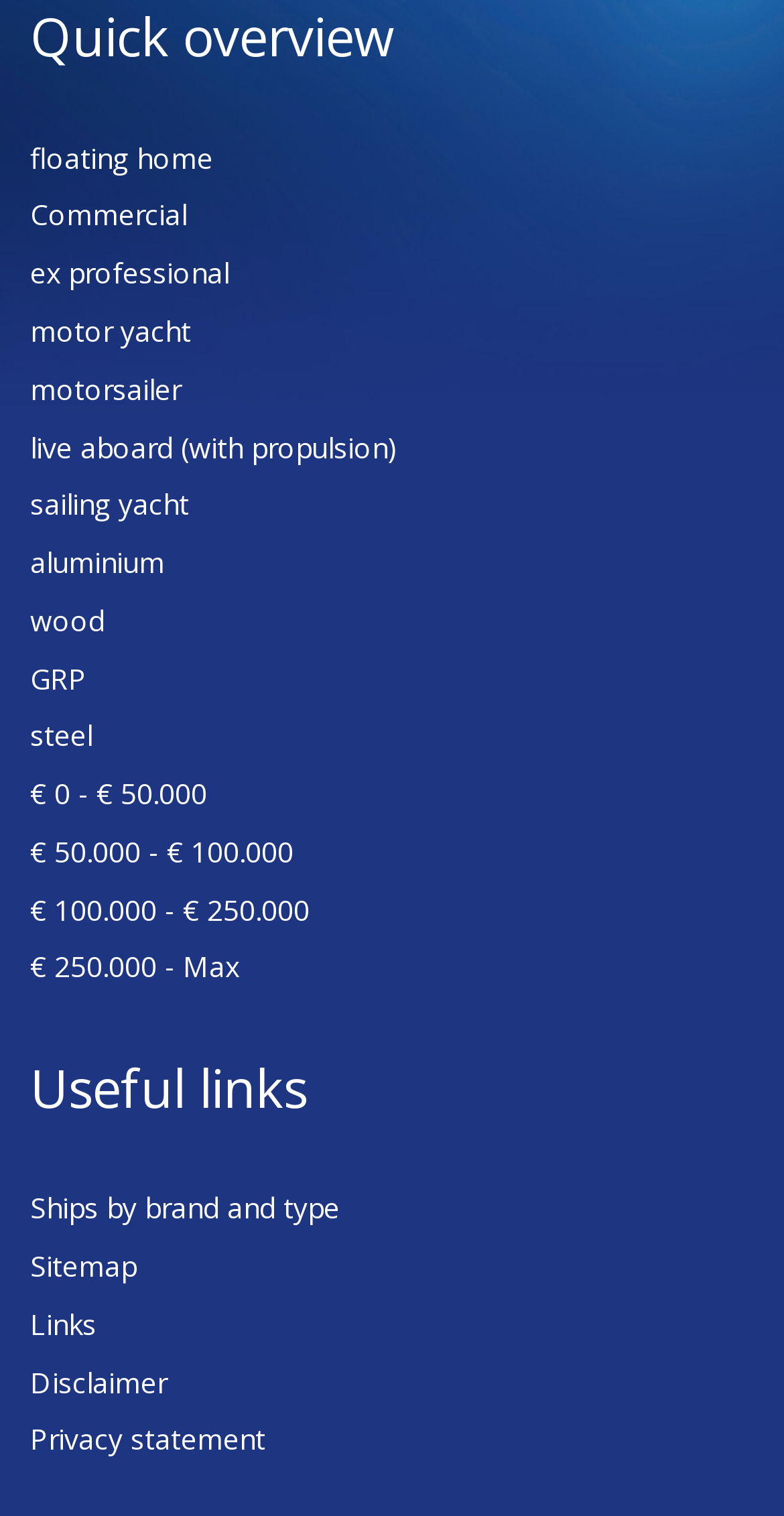What is the first type of boat listed?
Give a thorough and detailed response to the question.

I looked at the list of links under the 'Quick overview' heading and found that the first link is 'floating home', which suggests that it is the first type of boat listed.